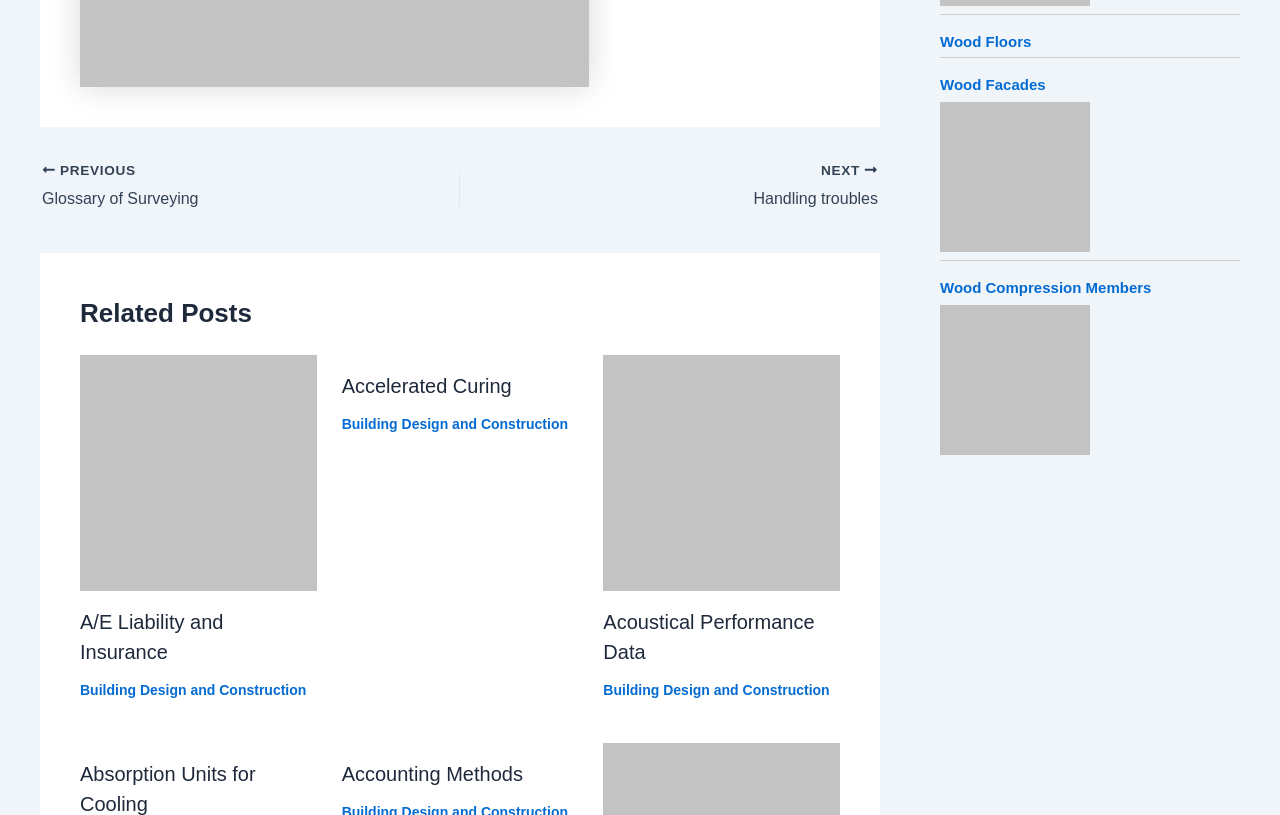Based on the image, please elaborate on the answer to the following question:
What is the last link in the webpage?

The last link in the webpage is located at the bottom of the webpage, and it is a link to 'Wood Compression Members', indicating that it is the last link in the webpage.